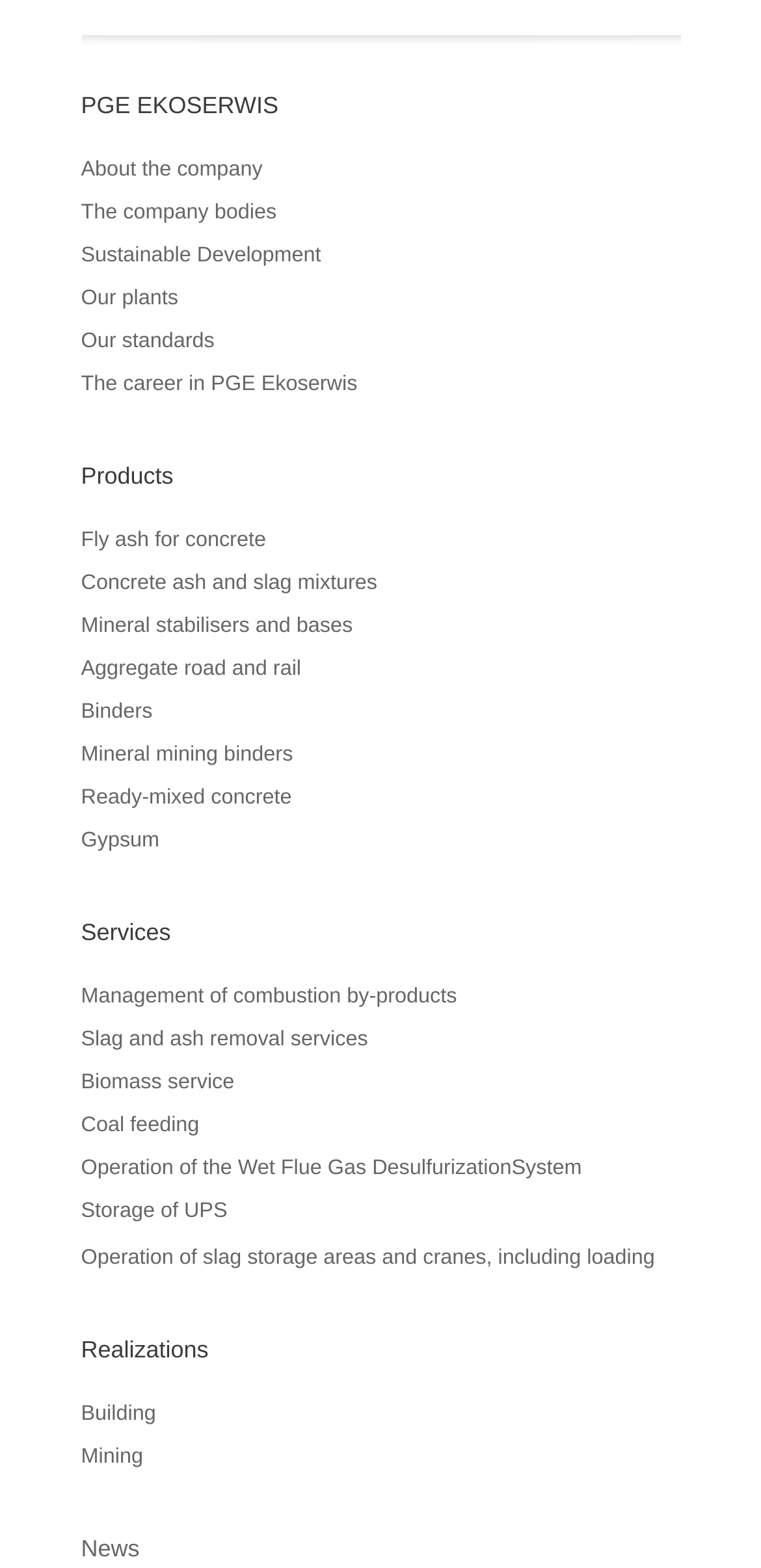What is the last service listed?
Using the details from the image, give an elaborate explanation to answer the question.

I looked at the 'Services' section and found the last link listed, which is 'Operation of slag storage areas and cranes, including loading'.